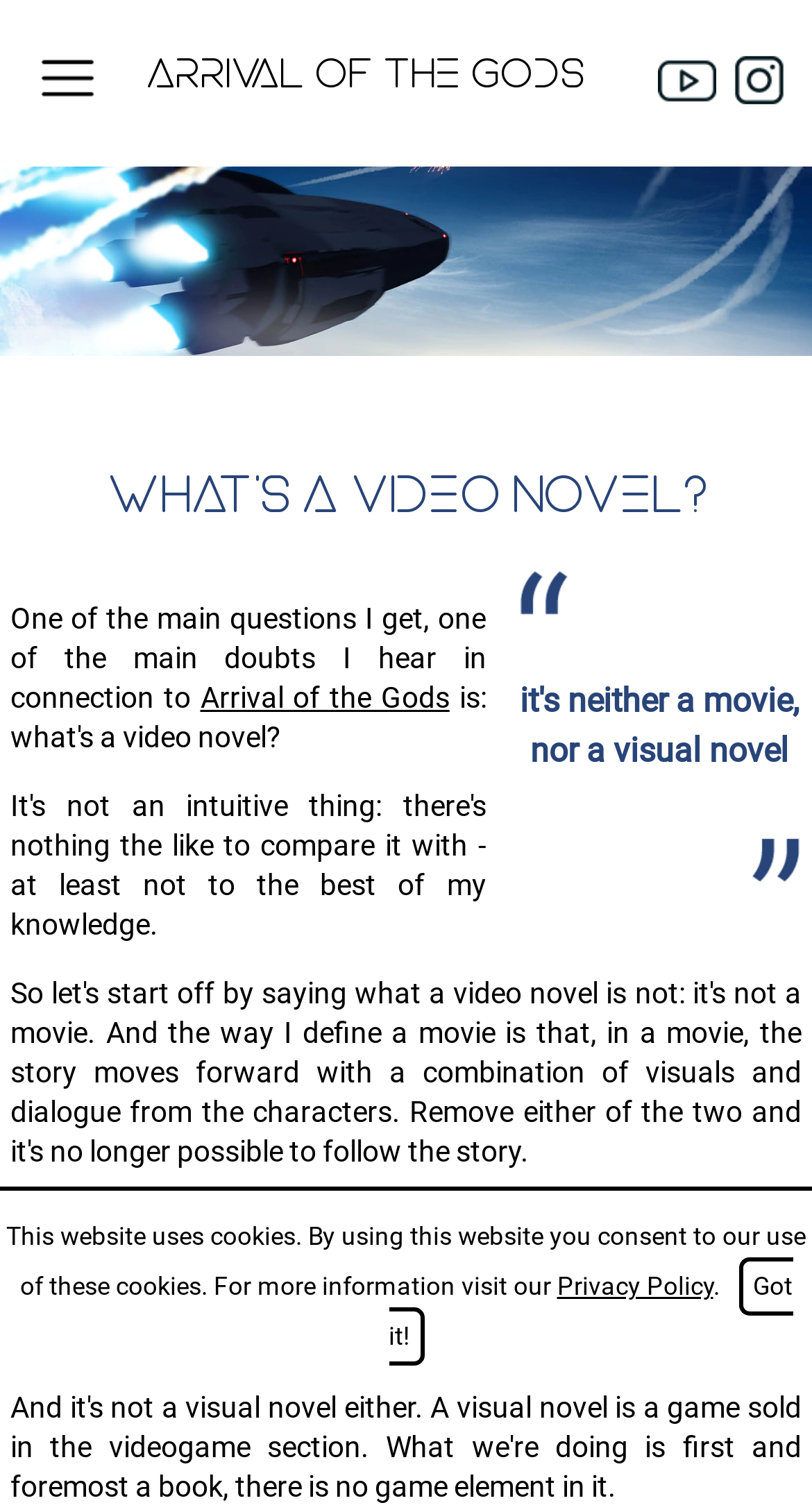Provide the bounding box coordinates of the HTML element described as: "Got it!". The bounding box coordinates should be four float numbers between 0 and 1, i.e., [left, top, right, bottom].

[0.478, 0.832, 0.976, 0.903]